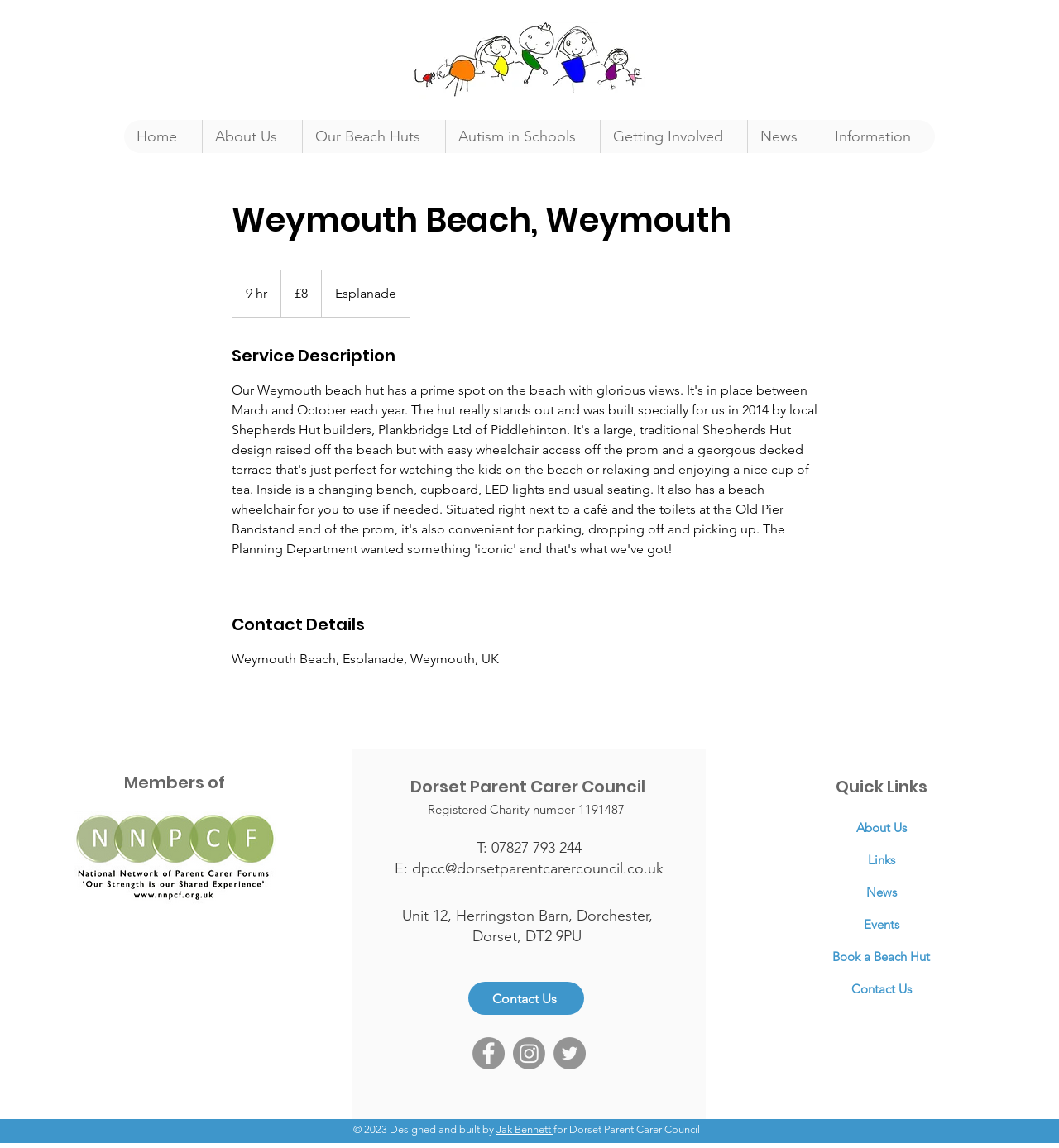Respond to the question with just a single word or phrase: 
What is the address of the Dorset Parent Carer Council?

Unit 12, Herringston Barn, Dorchester, Dorset, DT2 9PU